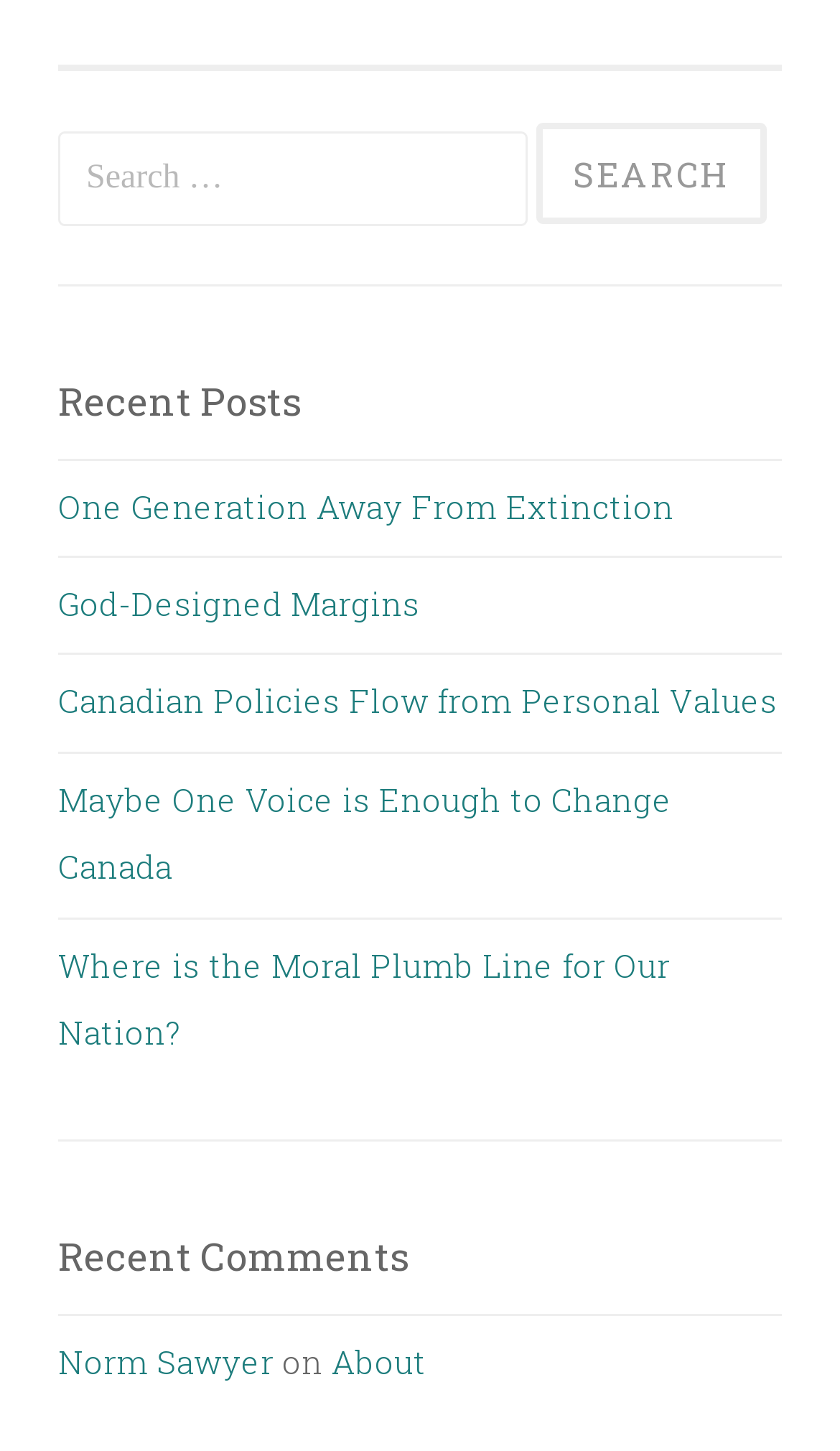Please identify the bounding box coordinates of the element I should click to complete this instruction: 'View hotel prices for June 2024'. The coordinates should be given as four float numbers between 0 and 1, like this: [left, top, right, bottom].

None